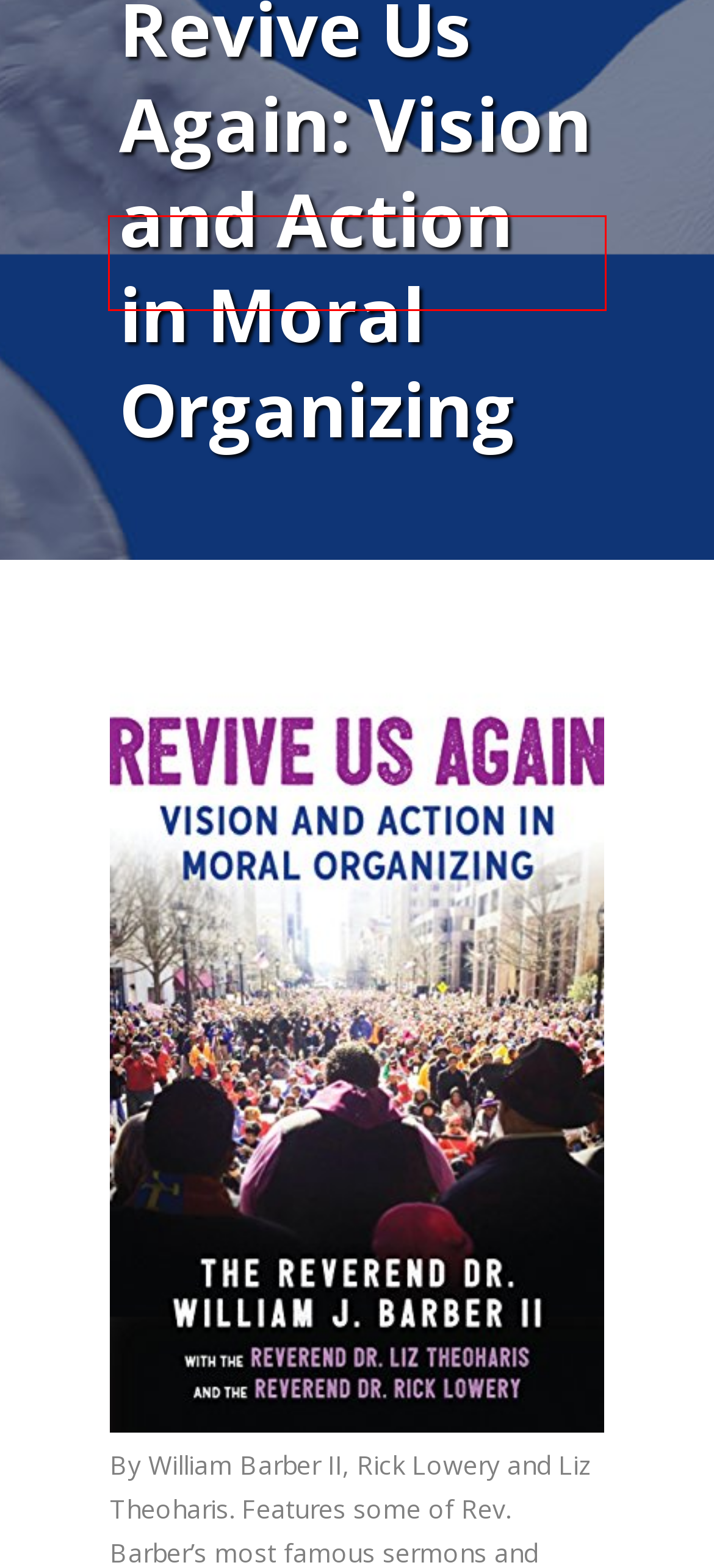With the provided webpage screenshot containing a red bounding box around a UI element, determine which description best matches the new webpage that appears after clicking the selected element. The choices are:
A. Social Justice Resource Center   » Biographies
B. Social Justice Resource Center
C. Social Justice Resource Center   » Diocesan Offices
D. Social Justice Resource Center   » Newsletters
E. Social Justice Resource Center  Upcoming Events
F. Social Justice Resource Center   » Actions
G. Social Justice Resource Center   » Key Dates
H. Social Justice Resource Center : Sign Up to Stay in Touch

D